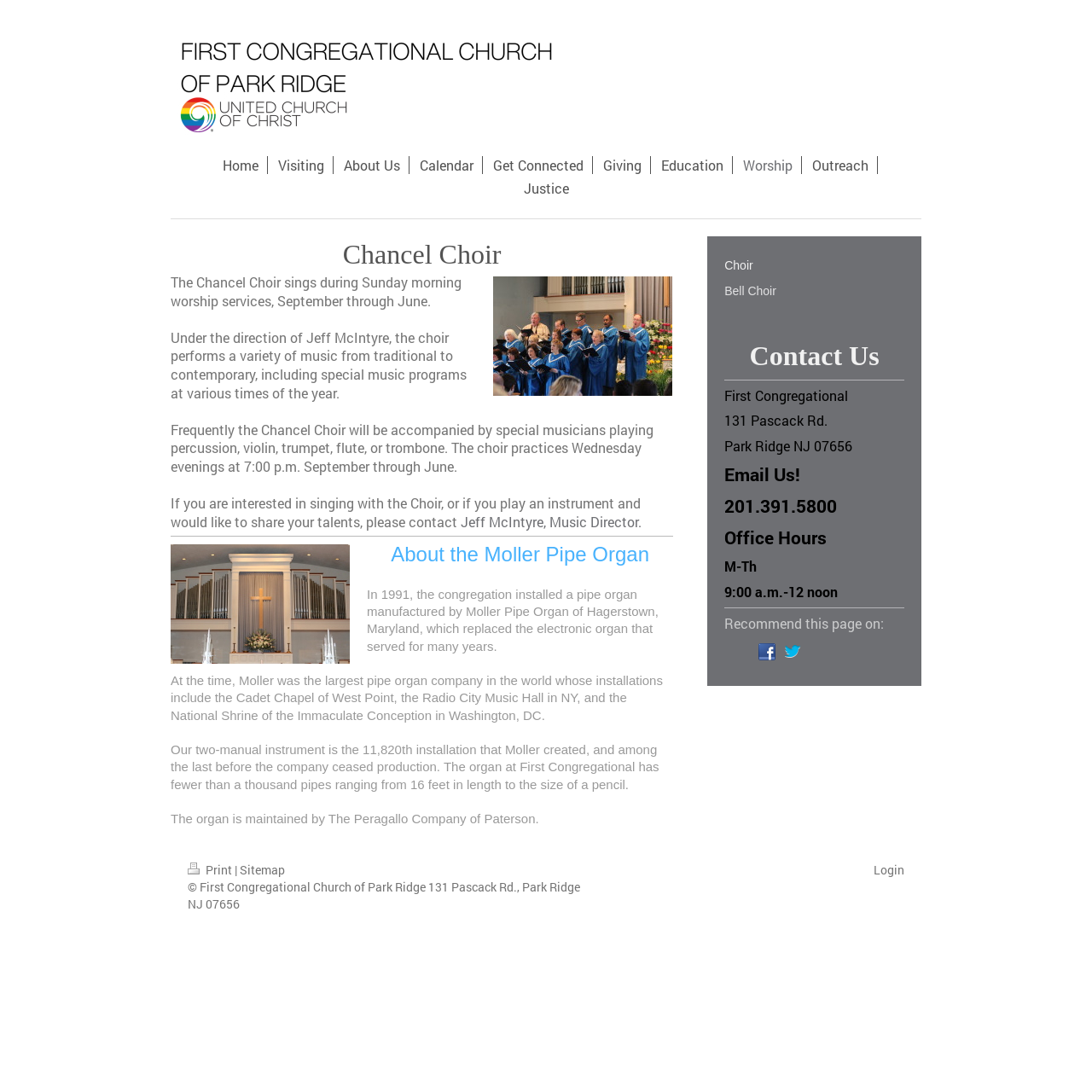Bounding box coordinates are specified in the format (top-left x, top-left y, bottom-right x, bottom-right y). All values are floating point numbers bounded between 0 and 1. Please provide the bounding box coordinate of the region this sentence describes: Email Us!

[0.663, 0.423, 0.733, 0.445]